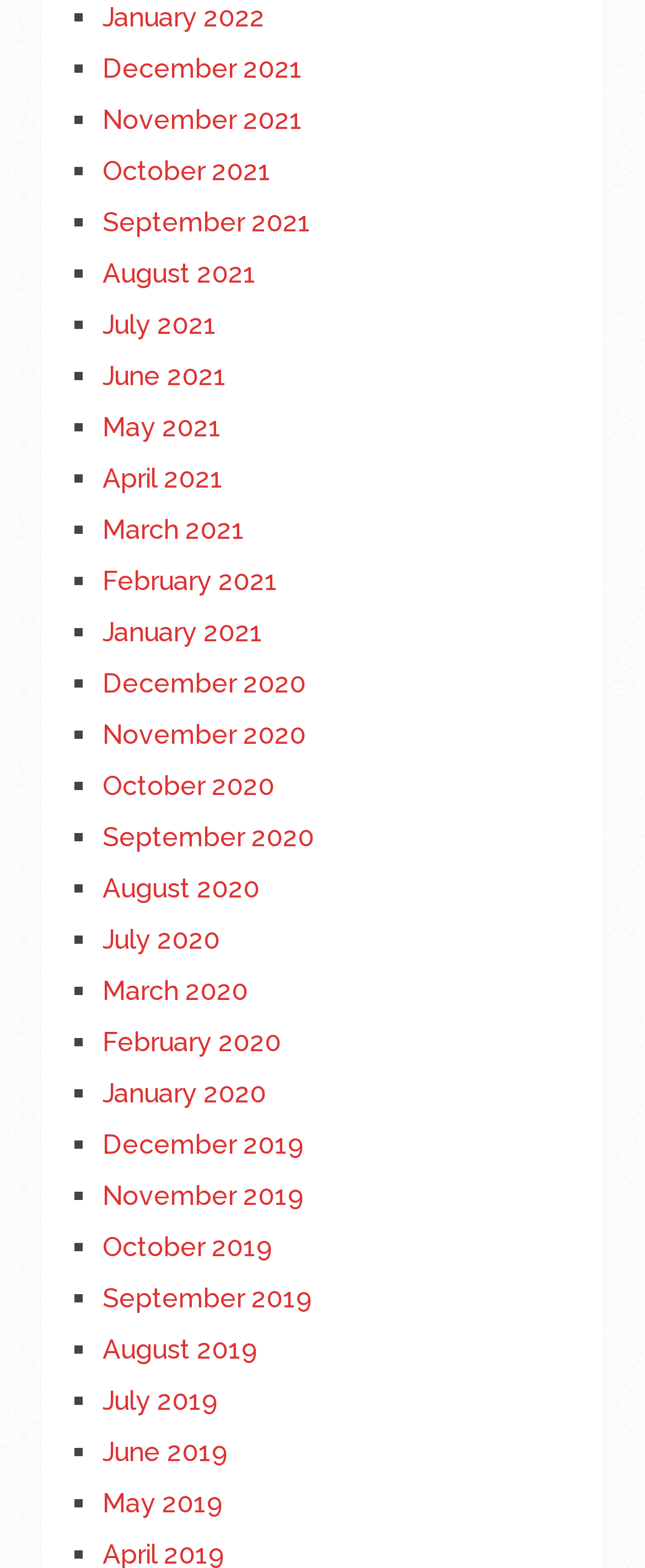Based on the visual content of the image, answer the question thoroughly: What is the pattern of the list markers?

I observed that each link is preceded by a list marker, which is a square symbol '■', indicating a consistent pattern.